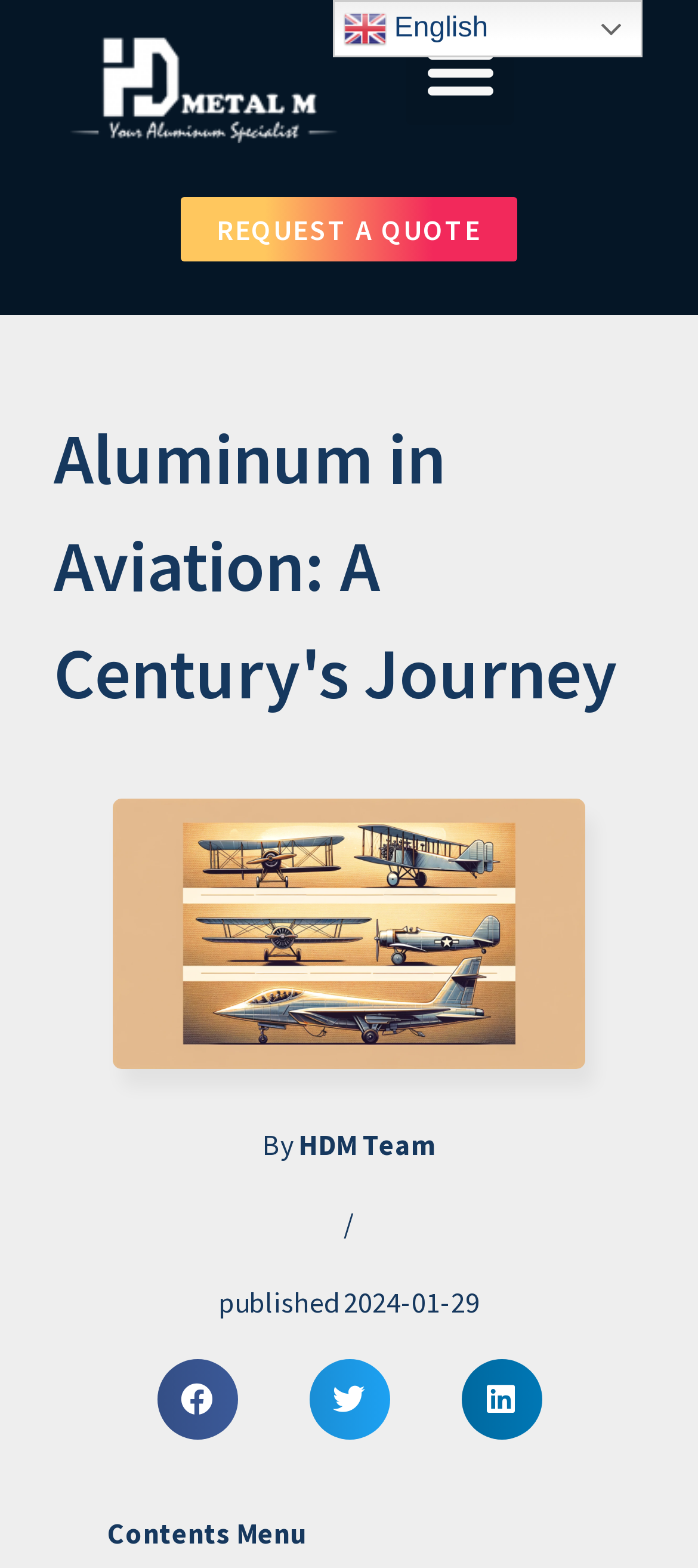Give a concise answer using one word or a phrase to the following question:
How many social media sharing buttons are there?

3